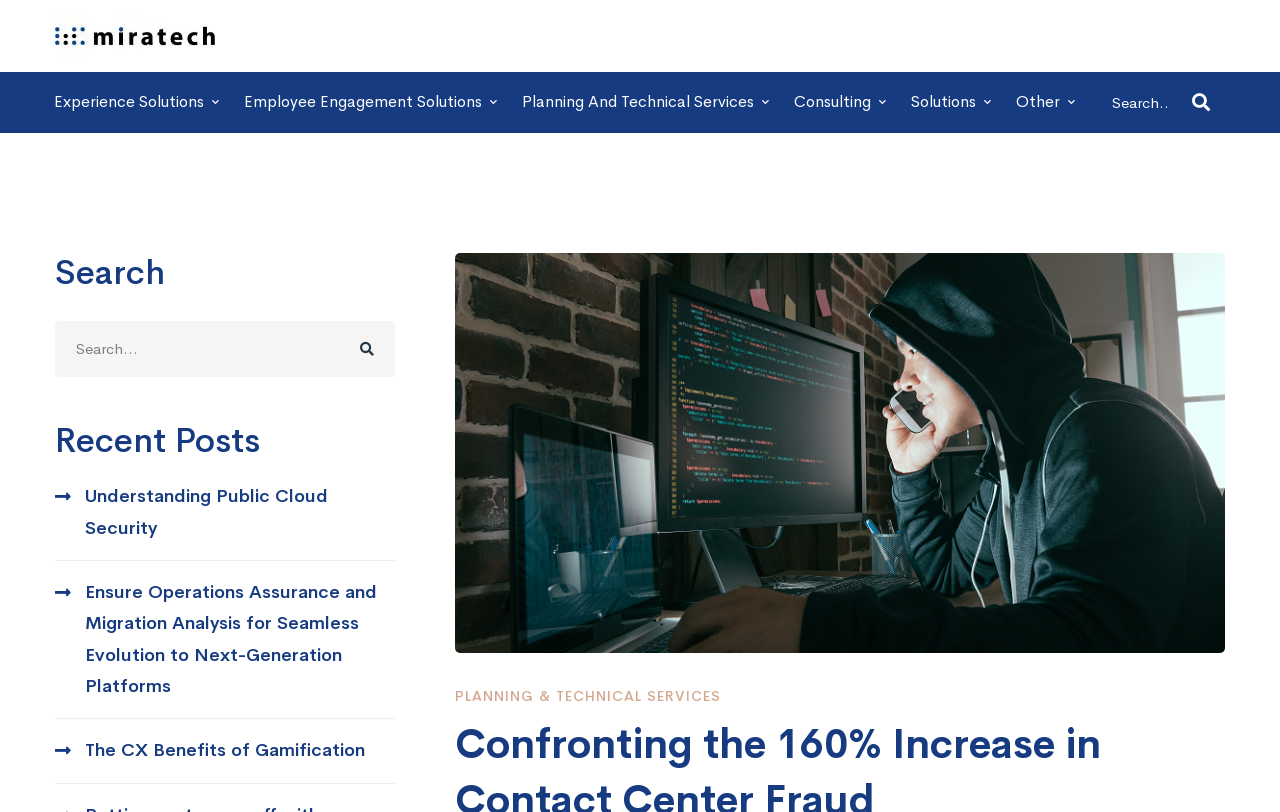Please identify the bounding box coordinates of the clickable area that will fulfill the following instruction: "Click on the search button". The coordinates should be in the format of four float numbers between 0 and 1, i.e., [left, top, right, bottom].

[0.92, 0.096, 0.957, 0.155]